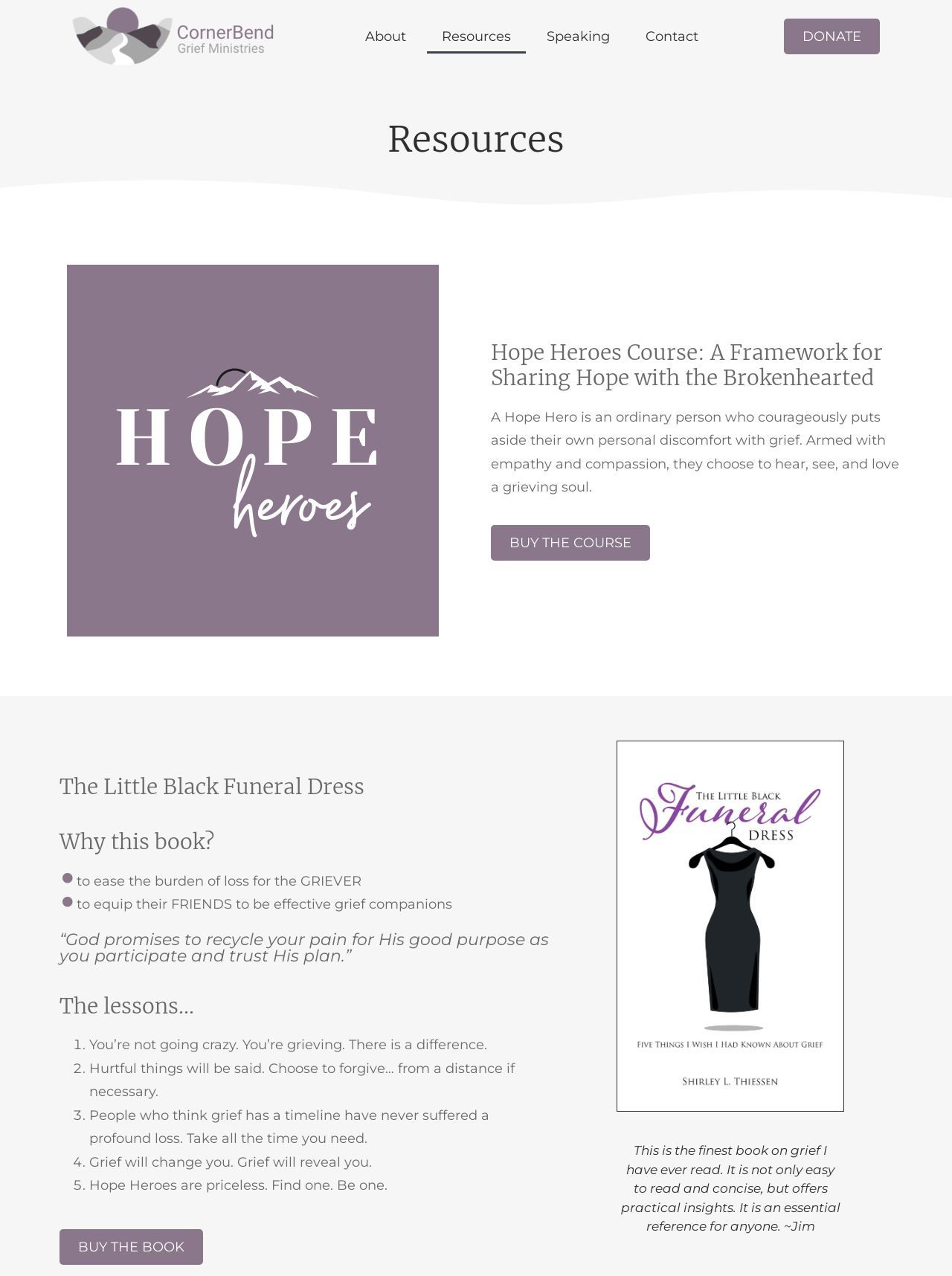What is the main benefit of the 'Hope Heroes Course'?
Ensure your answer is thorough and detailed.

The 'Hope Heroes Course' aims to equip individuals with the skills and empathy to support their grieving friends, and to help them navigate their own personal discomfort with grief. This course provides a framework for sharing hope with the brokenhearted and easing the burden of loss for the griever.